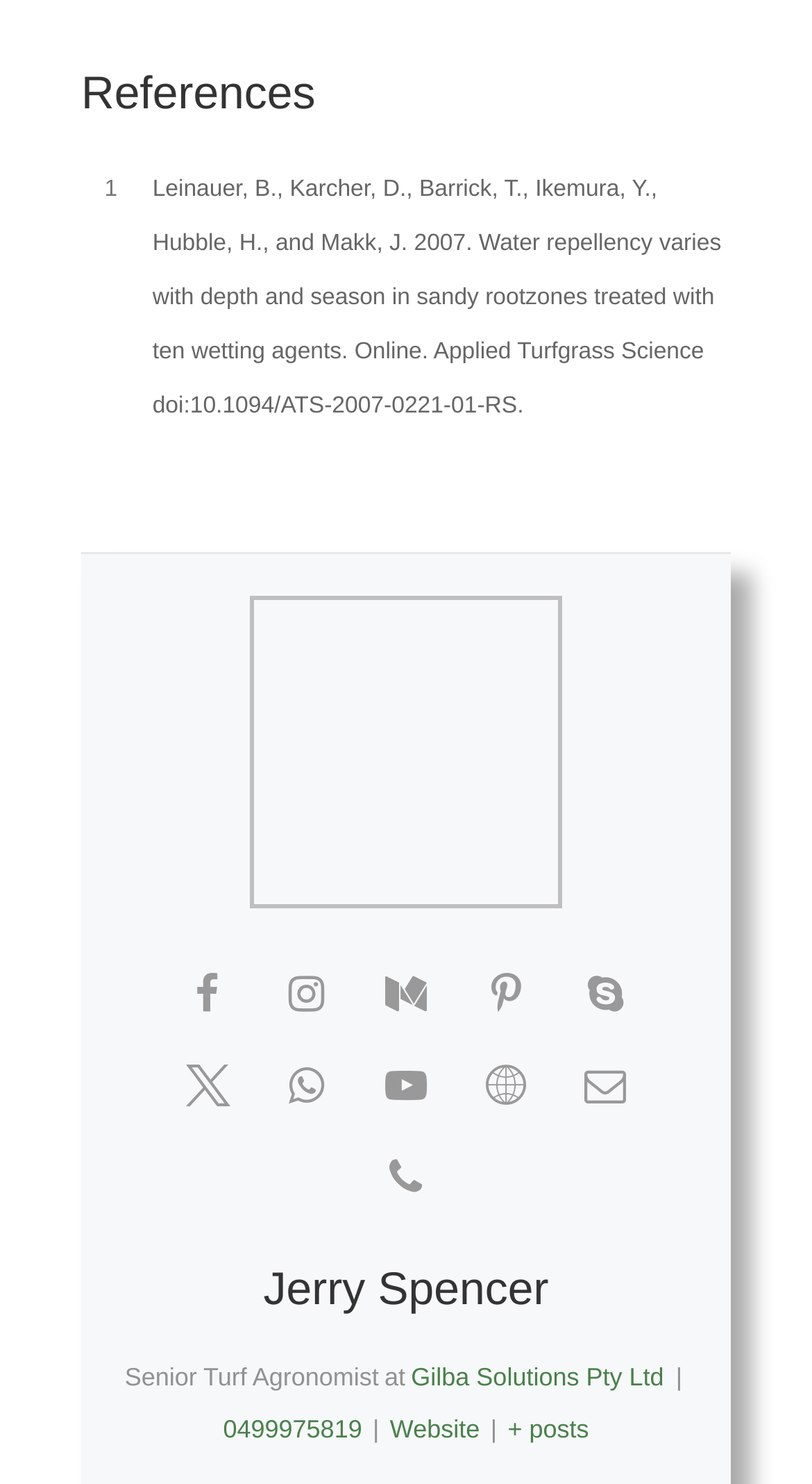Please predict the bounding box coordinates of the element's region where a click is necessary to complete the following instruction: "Call Jerry Spencer". The coordinates should be represented by four float numbers between 0 and 1, i.e., [left, top, right, bottom].

[0.275, 0.953, 0.446, 0.973]